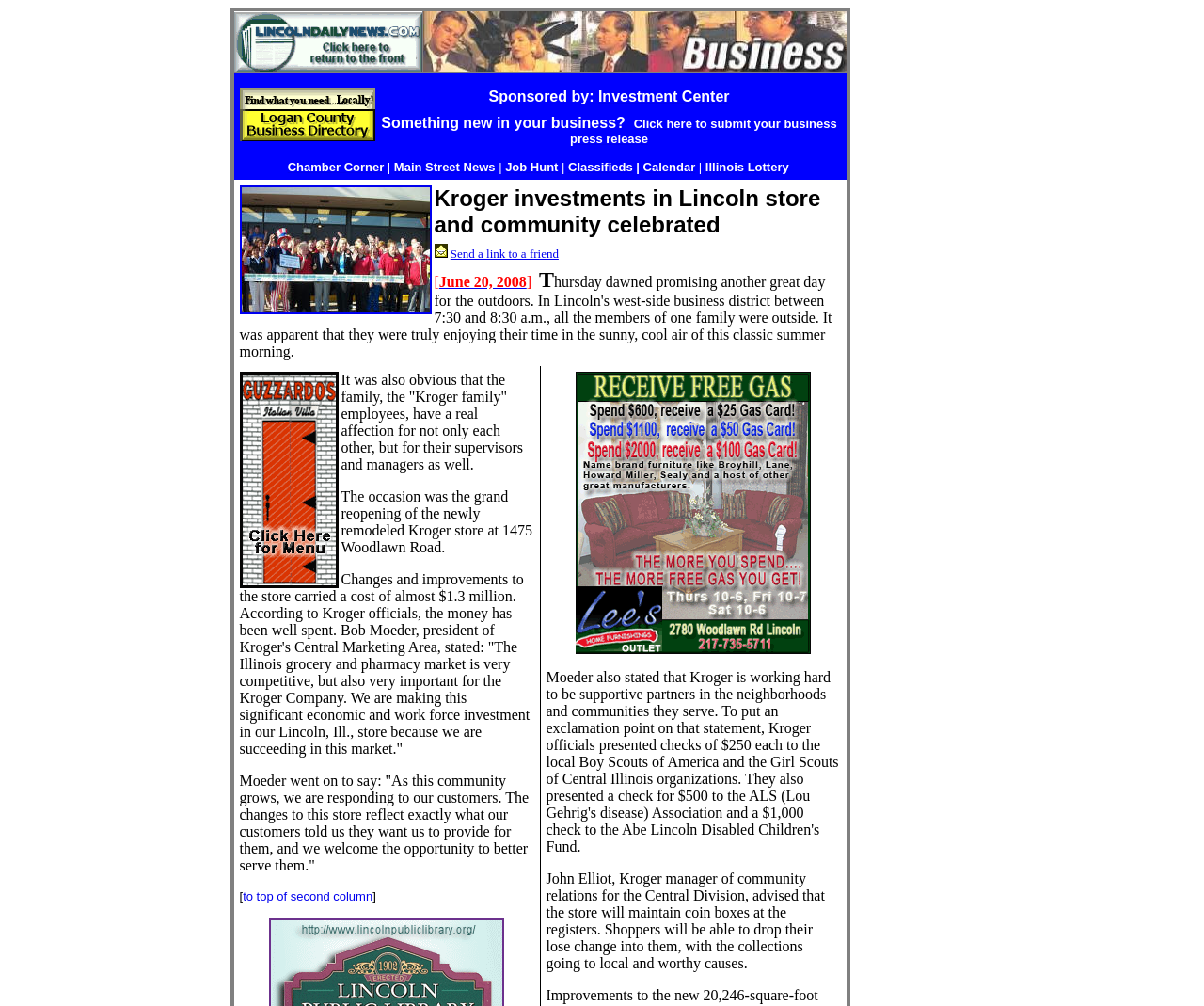Explain the webpage in detail, including its primary components.

The webpage is titled "LDN - Business" and appears to be a news or business-related website. At the top, there is a row with two grid cells, each containing an image and a link. The images are positioned side by side, taking up about half of the screen width.

Below the top row, there is a section with a sponsored message from "Investment Center" and a call to action to submit a business press release. This section also contains links to various categories, including "Chamber Corner", "Main Street News", "Job Hunt", "Classifieds", "Calendar", and "Illinois Lottery". These links are arranged horizontally, separated by vertical lines.

The main content of the webpage is a news article titled "Kroger investments in Lincoln store and community celebrated". The article is divided into two columns, with the left column containing the main text and the right column featuring an image related to the article. The article text is accompanied by a link to send the article to a friend and a date stamp of "June 20, 2008".

In the right column, there are two images, one labeled "Restaurant" and another labeled "Furniture". These images are positioned below the article text. There is also a link to the top of the second column.

On the right side of the webpage, there is a separate section with a table containing two rows. The first row is empty, and the second row contains an empty table cell. This section appears to be a sidebar or a separate content area.